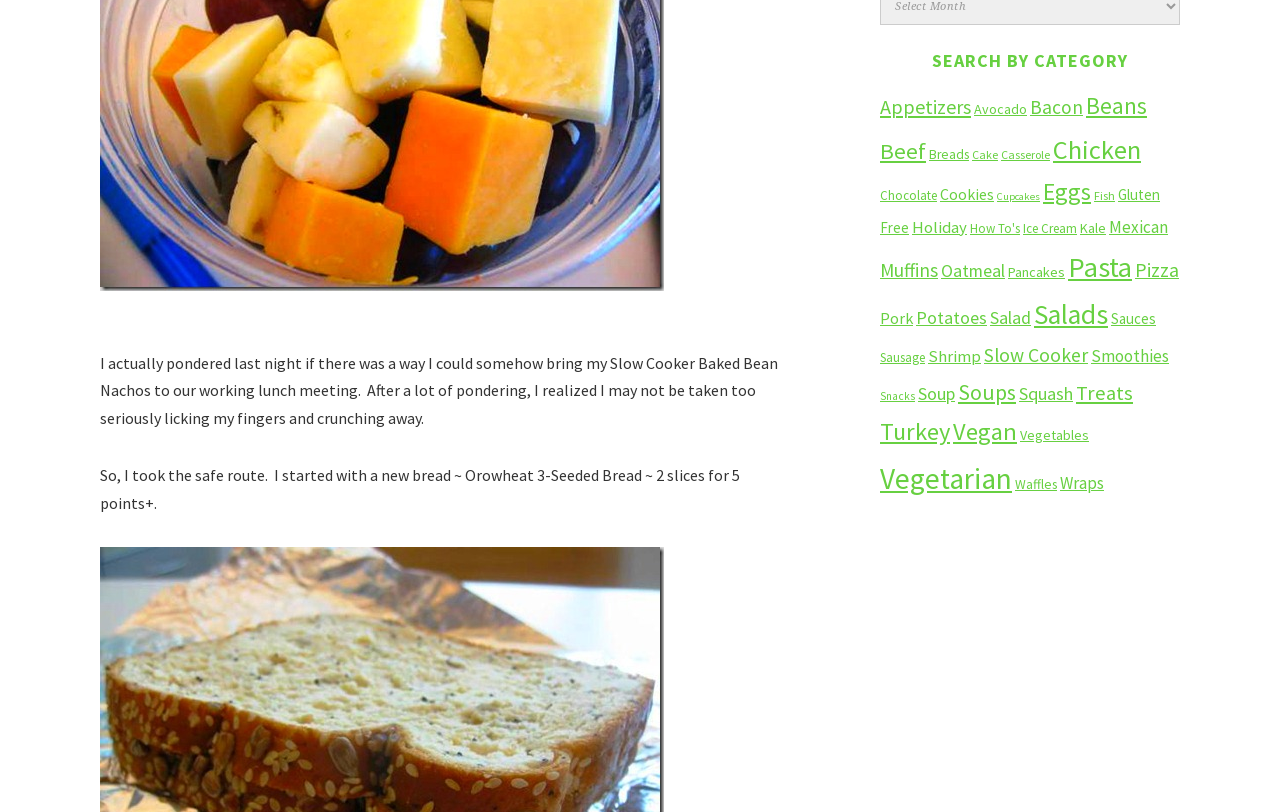Respond concisely with one word or phrase to the following query:
What is the author talking about in the first paragraph?

Slow Cooker Baked Bean Nachos